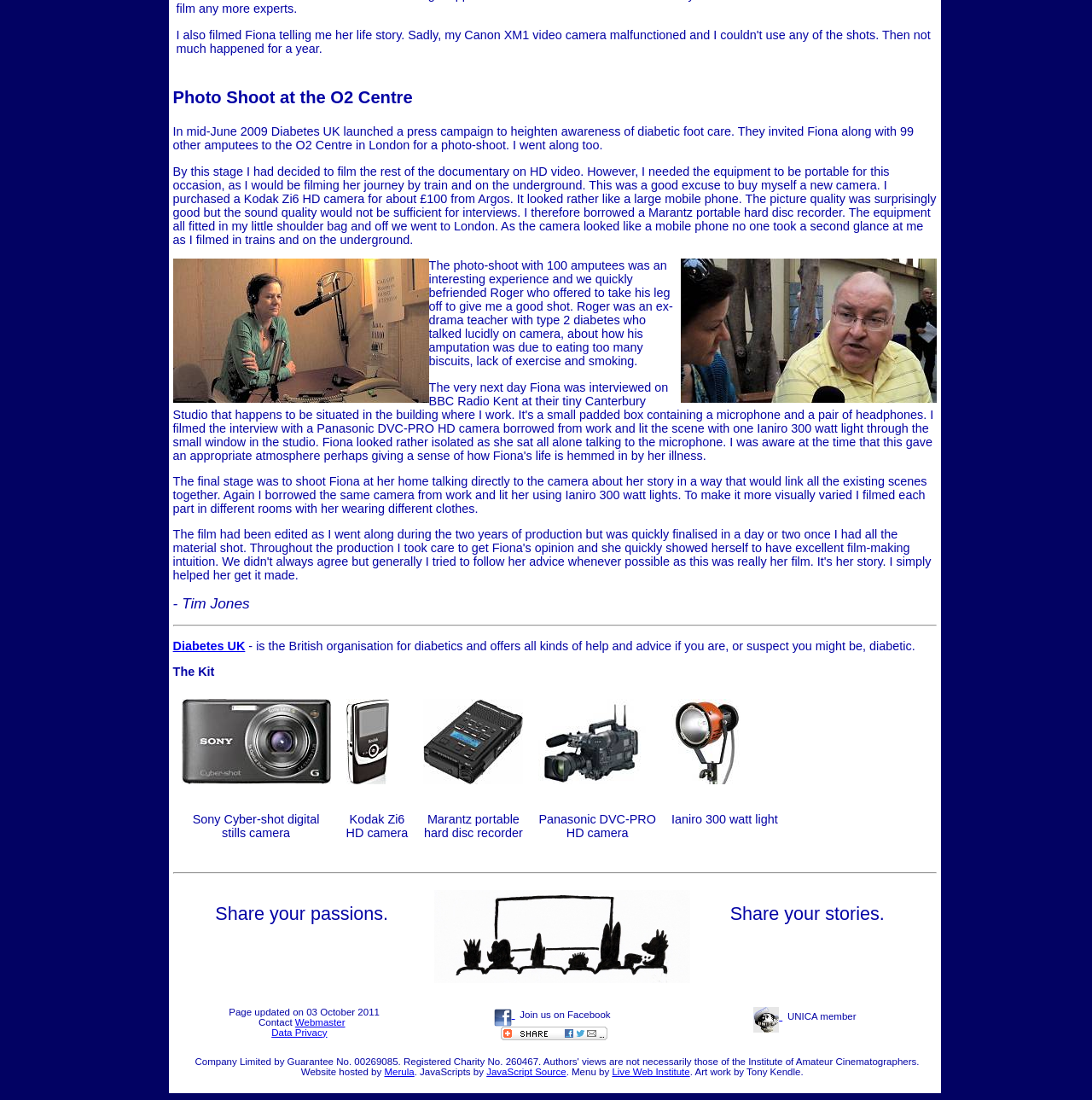What is the theme of the webpage?
Using the image, give a concise answer in the form of a single word or short phrase.

Diabetic journey